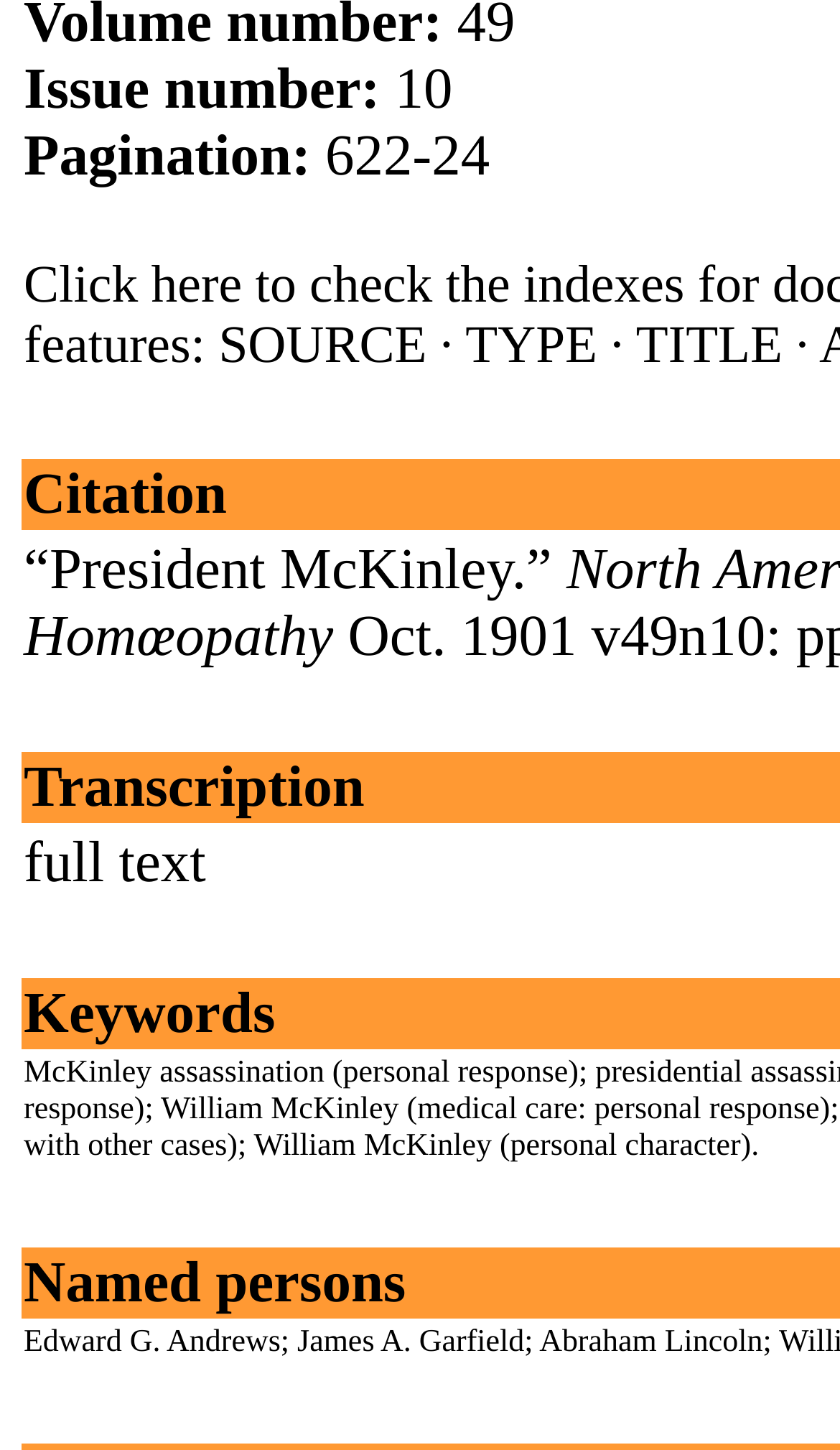How many links are there in the webpage?
Use the information from the screenshot to give a comprehensive response to the question.

There are 7 links in the webpage, including 'SOURCE', 'TYPE', 'TITLE', 'McKinley assassination (personal response)', 'William McKinley (medical care: personal response)', 'William McKinley (personal character)', and 'Edward G. Andrews', 'James A. Garfield', 'Abraham Lincoln'.